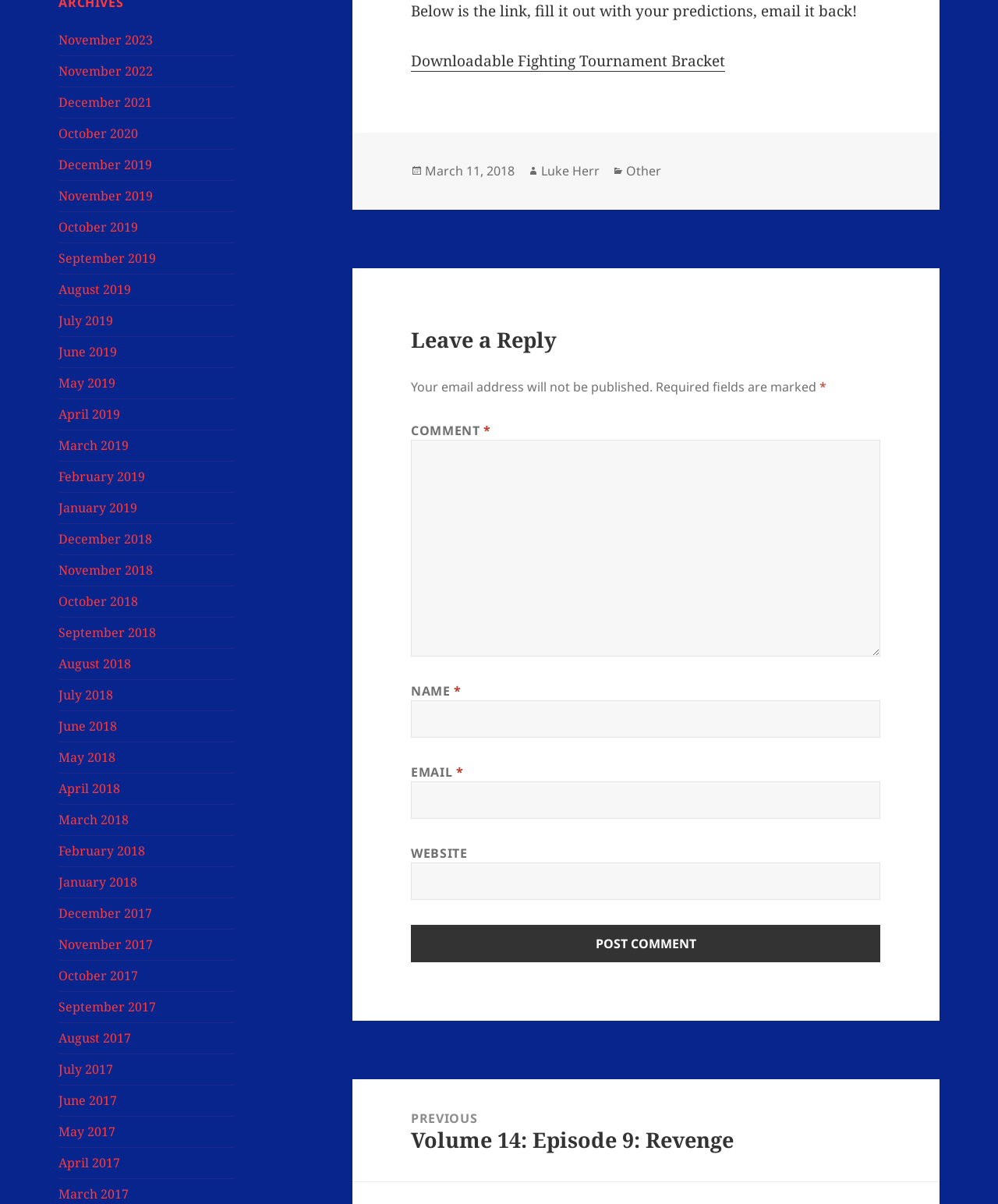Please identify the bounding box coordinates of the element I should click to complete this instruction: 'Click the 'Home Page' link'. The coordinates should be given as four float numbers between 0 and 1, like this: [left, top, right, bottom].

None